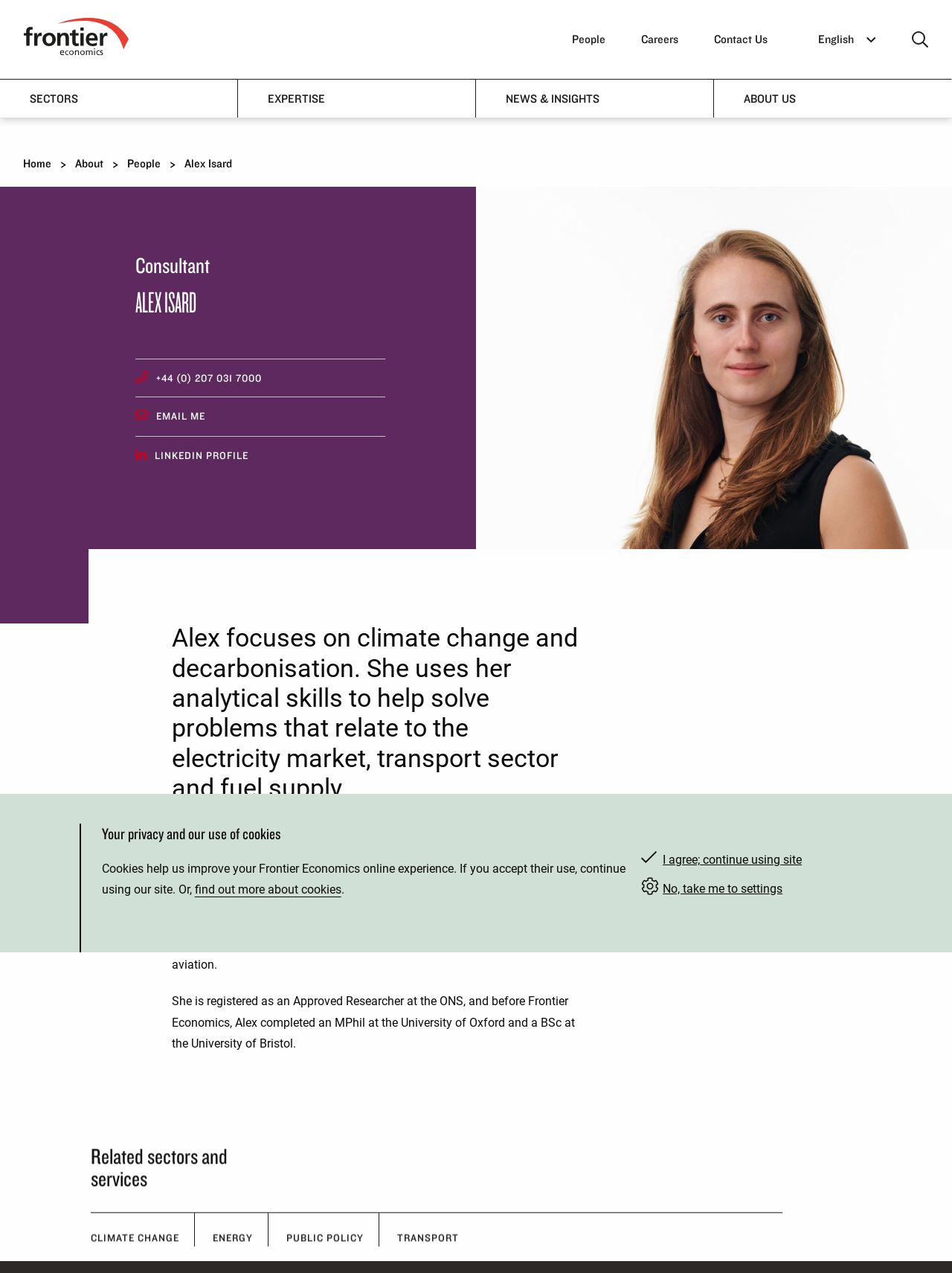Can you give a detailed response to the following question using the information from the image? What are the related sectors and services mentioned on the webpage?

The webpage lists 'CLIMATE CHANGE', 'ENERGY', 'PUBLIC POLICY', and 'TRANSPORT' as related sectors and services, which are displayed as links below the heading 'Related sectors and services'.